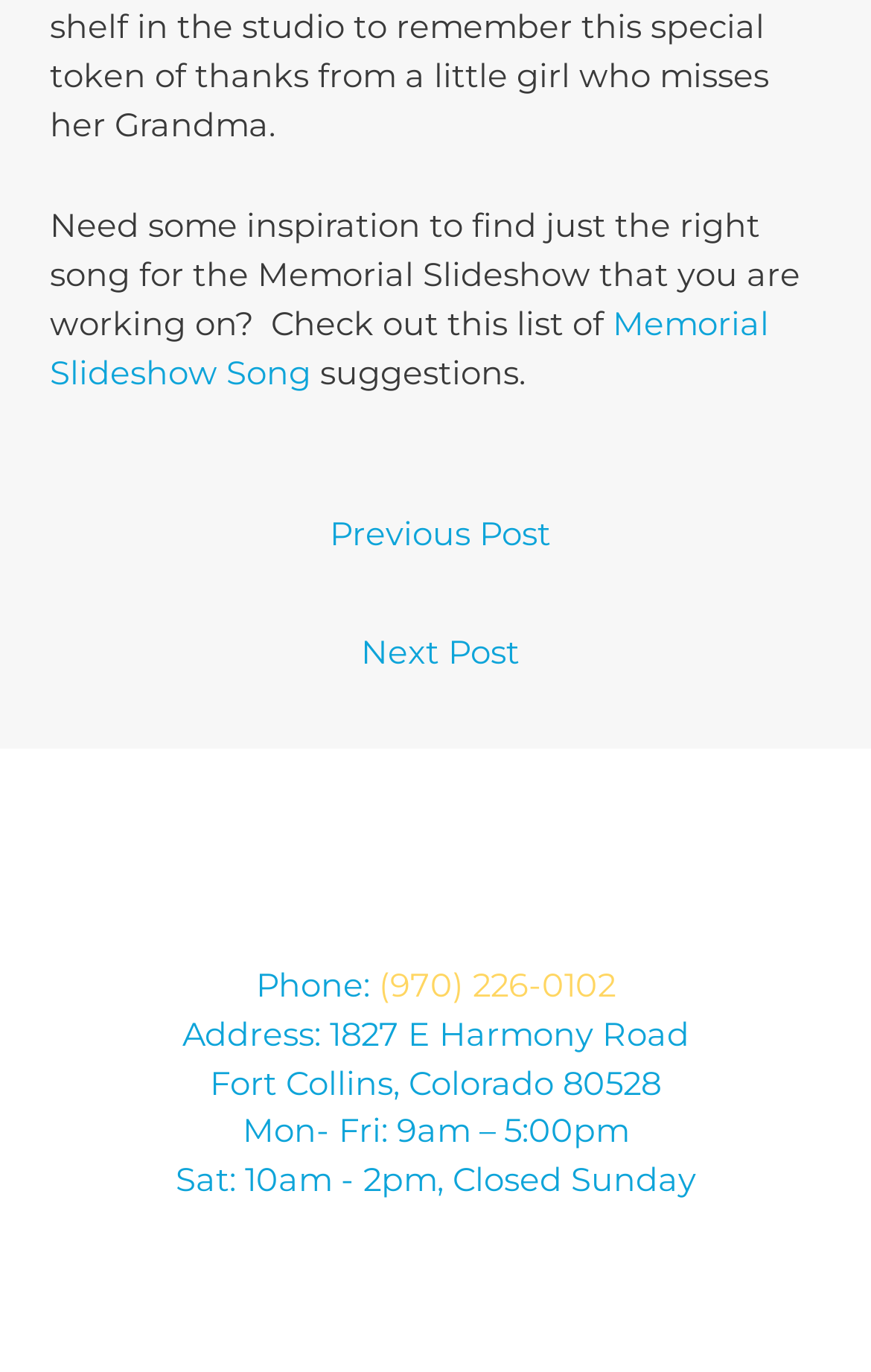Calculate the bounding box coordinates for the UI element based on the following description: "Next Post →". Ensure the coordinates are four float numbers between 0 and 1, i.e., [left, top, right, bottom].

[0.025, 0.451, 0.985, 0.507]